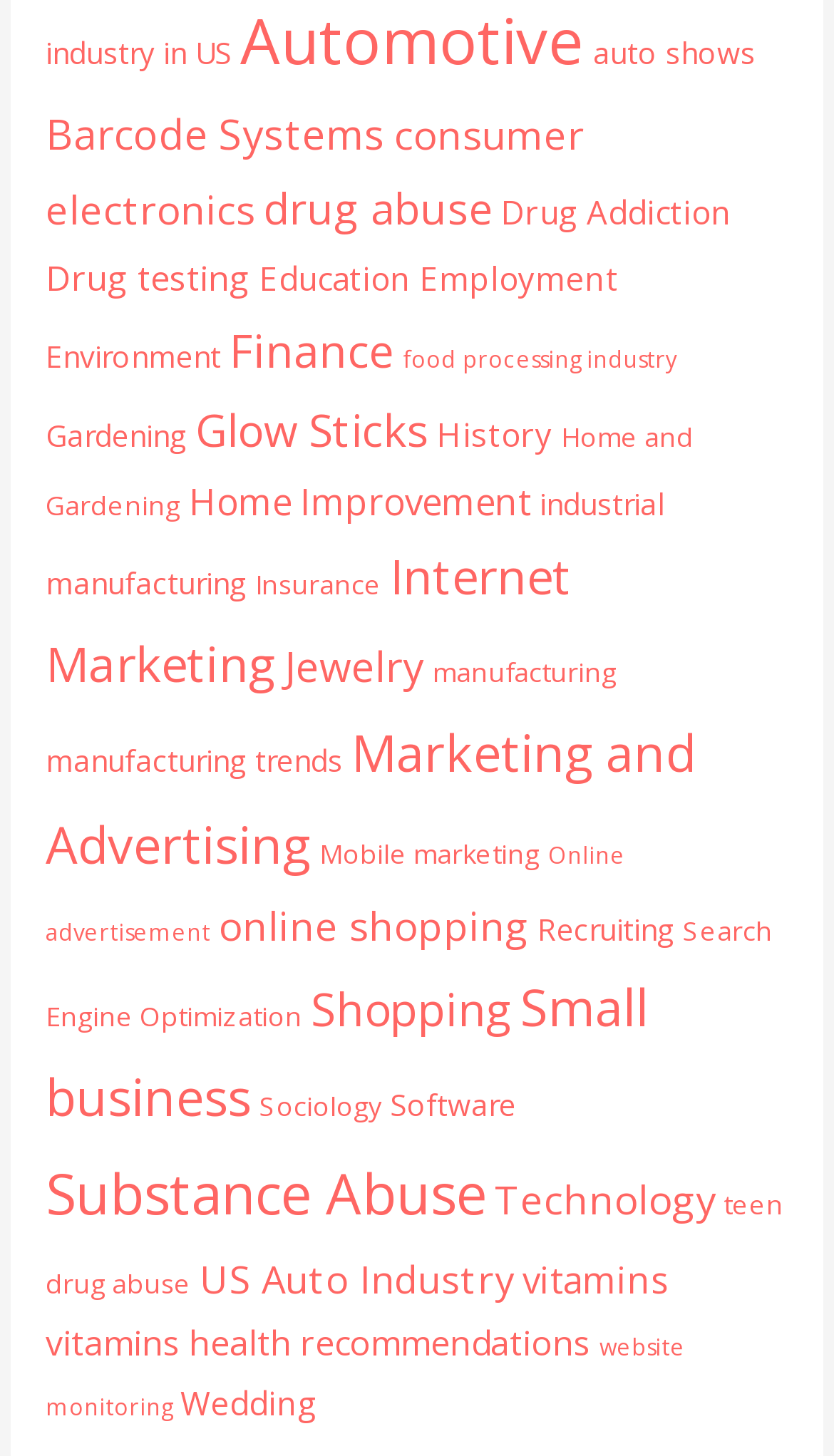How many categories are related to business?
Please answer the question with as much detail as possible using the screenshot.

I identified the categories 'Employment', 'Finance', 'Industrial Manufacturing', 'Marketing and Advertising', and 'Small Business' as being related to business, and counted a total of 5 categories.